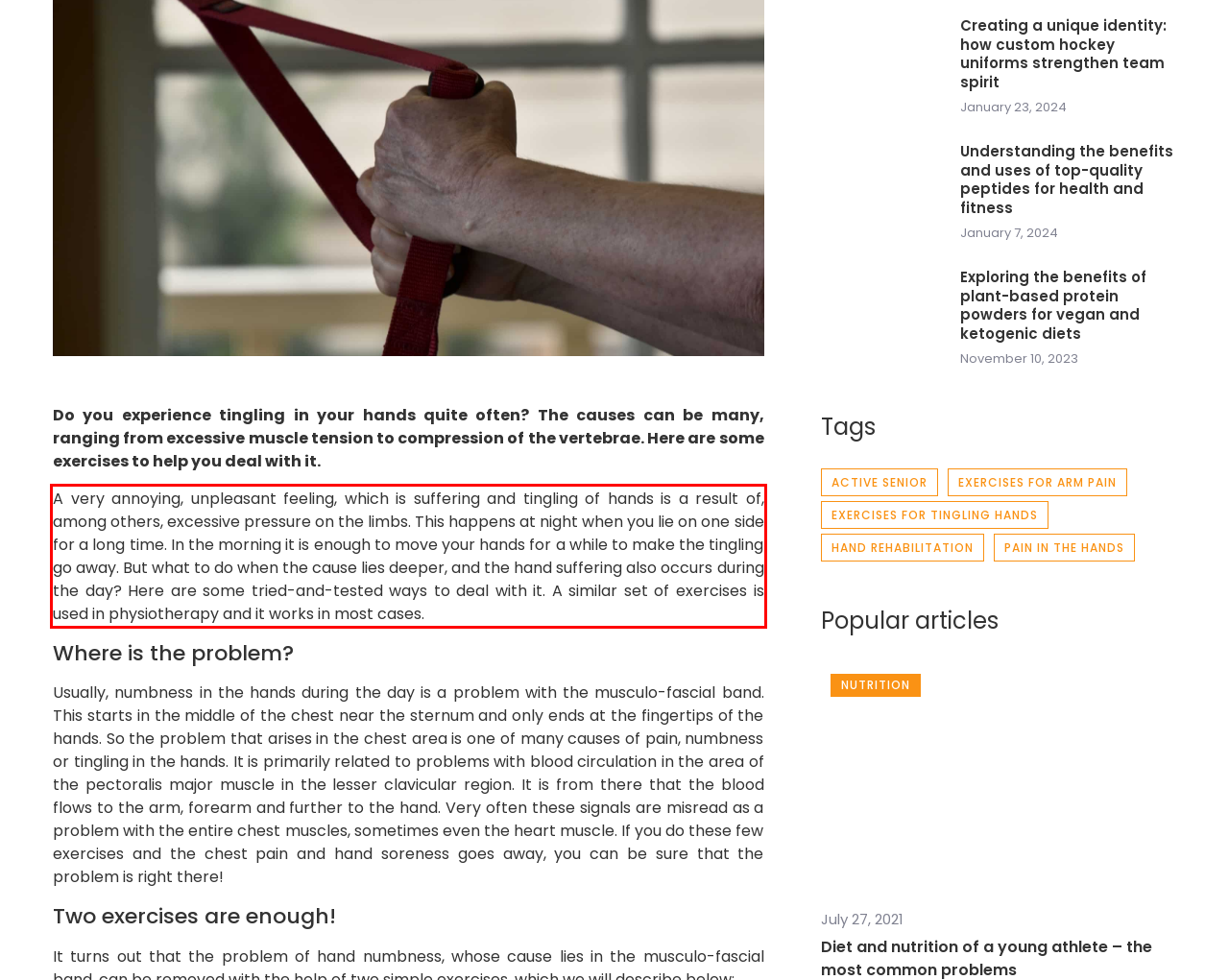You are provided with a screenshot of a webpage containing a red bounding box. Please extract the text enclosed by this red bounding box.

A very annoying, unpleasant feeling, which is suffering and tingling of hands is a result of, among others, excessive pressure on the limbs. This happens at night when you lie on one side for a long time. In the morning it is enough to move your hands for a while to make the tingling go away. But what to do when the cause lies deeper, and the hand suffering also occurs during the day? Here are some tried-and-tested ways to deal with it. A similar set of exercises is used in physiotherapy and it works in most cases.